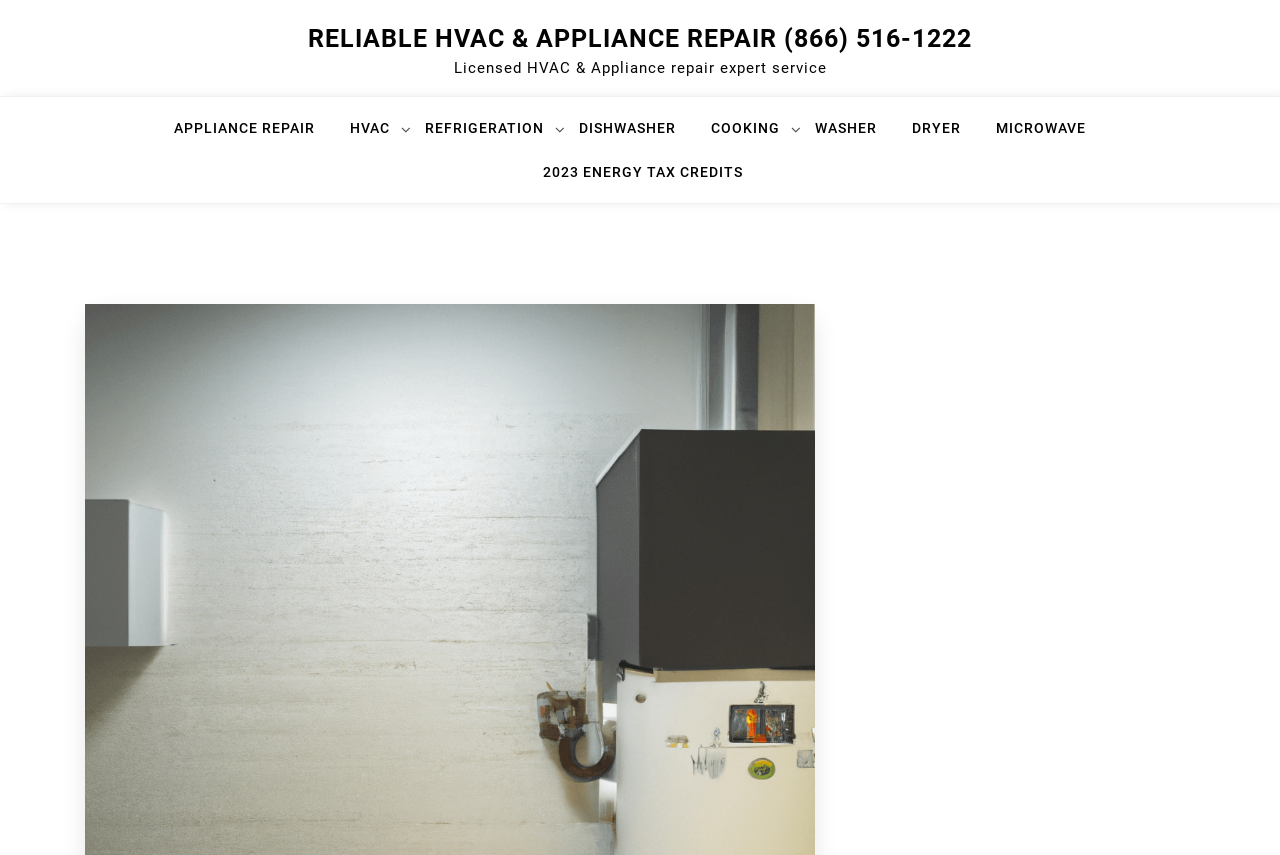What is the phone number for HVAC and appliance repair?
Based on the visual content, answer with a single word or a brief phrase.

(866) 516-1222